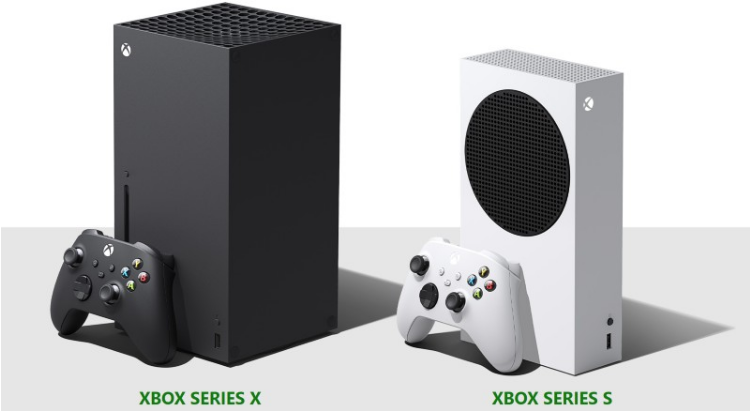Please answer the following query using a single word or phrase: 
What is the shape of the vent on the Xbox Series S?

Circular